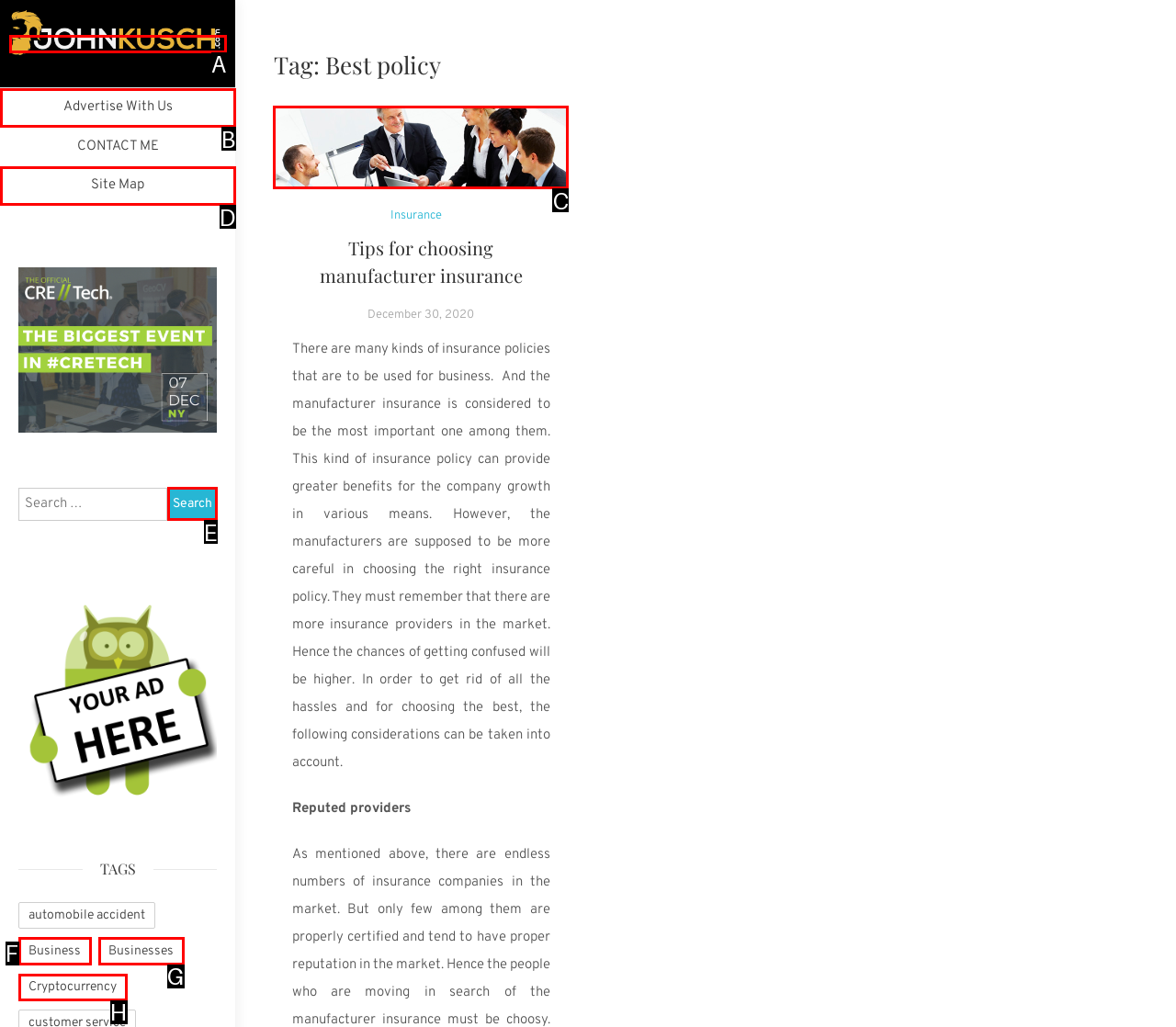Based on the element description: Businesses, choose the HTML element that matches best. Provide the letter of your selected option.

G